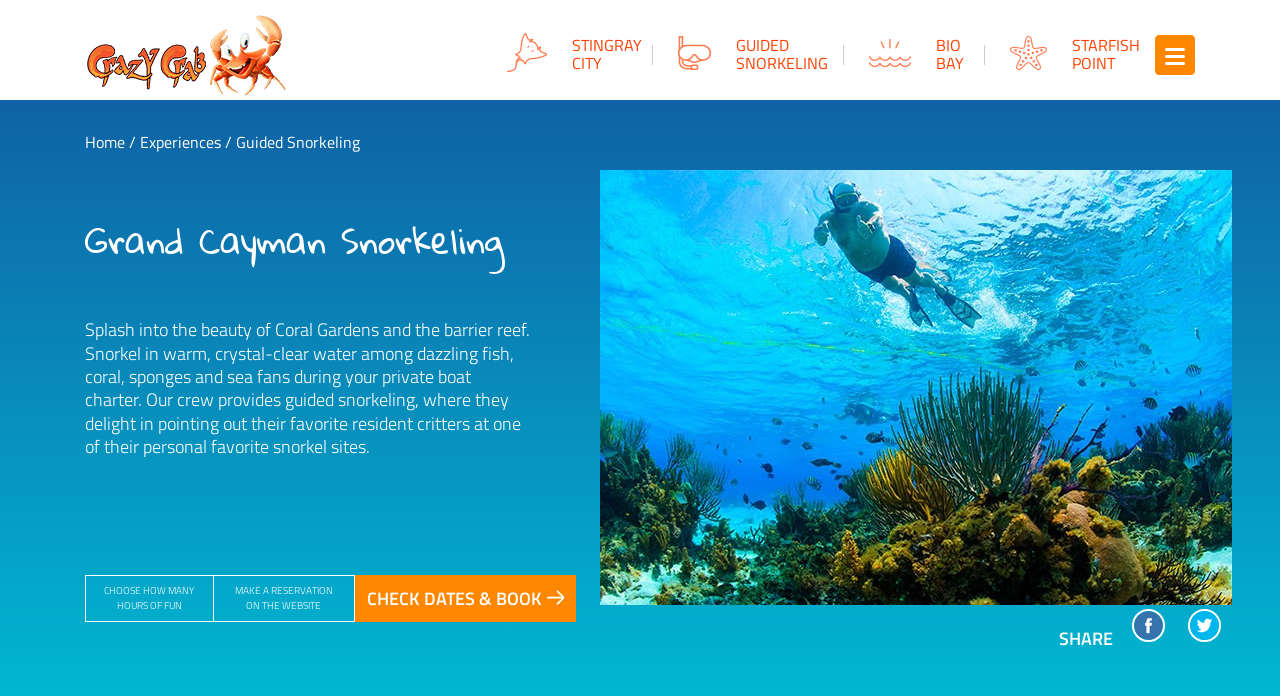Identify the coordinates of the bounding box for the element described below: "check dates & book". Return the coordinates as four float numbers between 0 and 1: [left, top, right, bottom].

[0.277, 0.826, 0.45, 0.893]